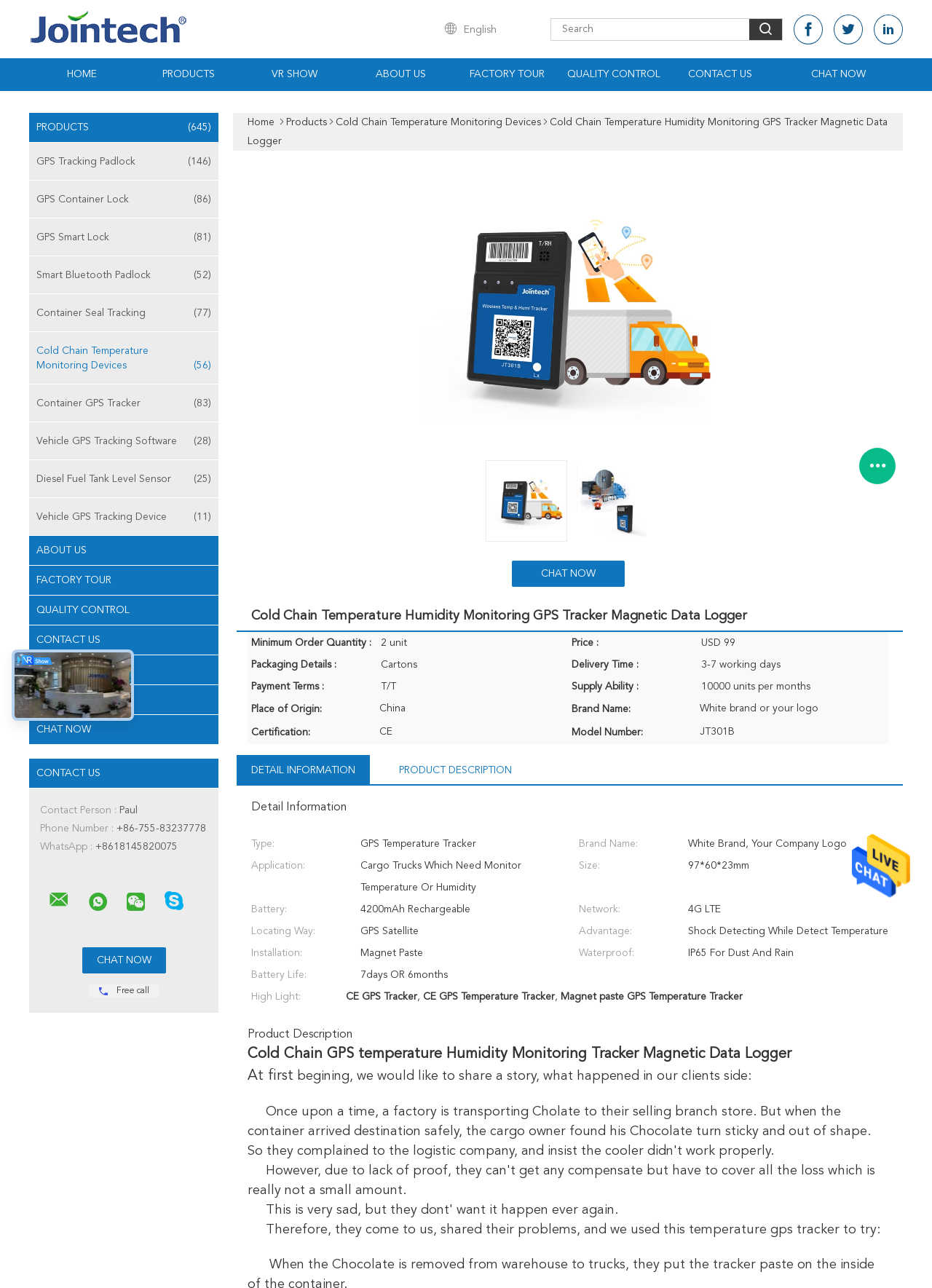Find the bounding box coordinates of the clickable region needed to perform the following instruction: "Chat with the customer support". The coordinates should be provided as four float numbers between 0 and 1, i.e., [left, top, right, bottom].

[0.088, 0.735, 0.178, 0.756]